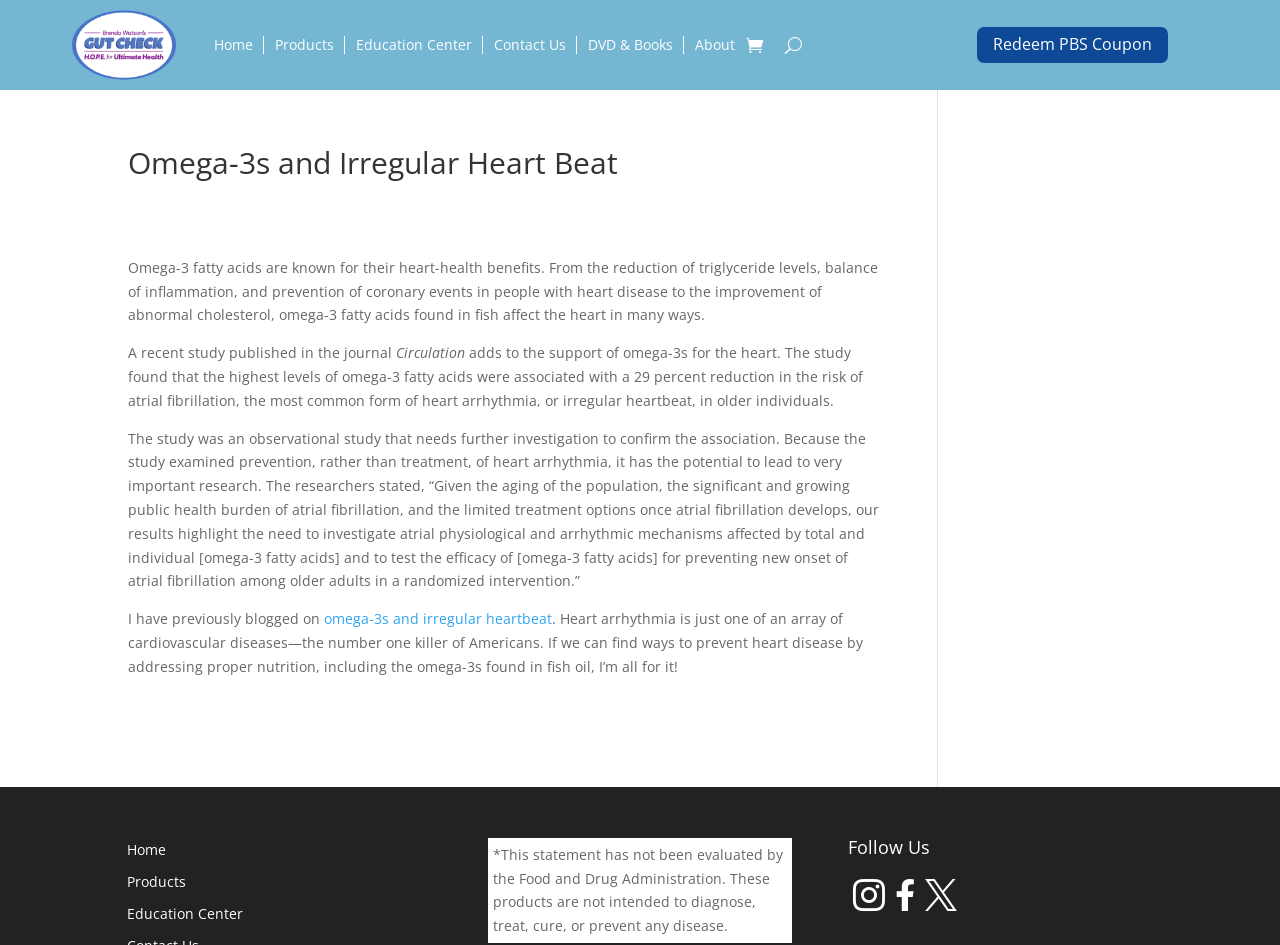Predict the bounding box of the UI element based on this description: "".

[0.719, 0.946, 0.752, 0.966]